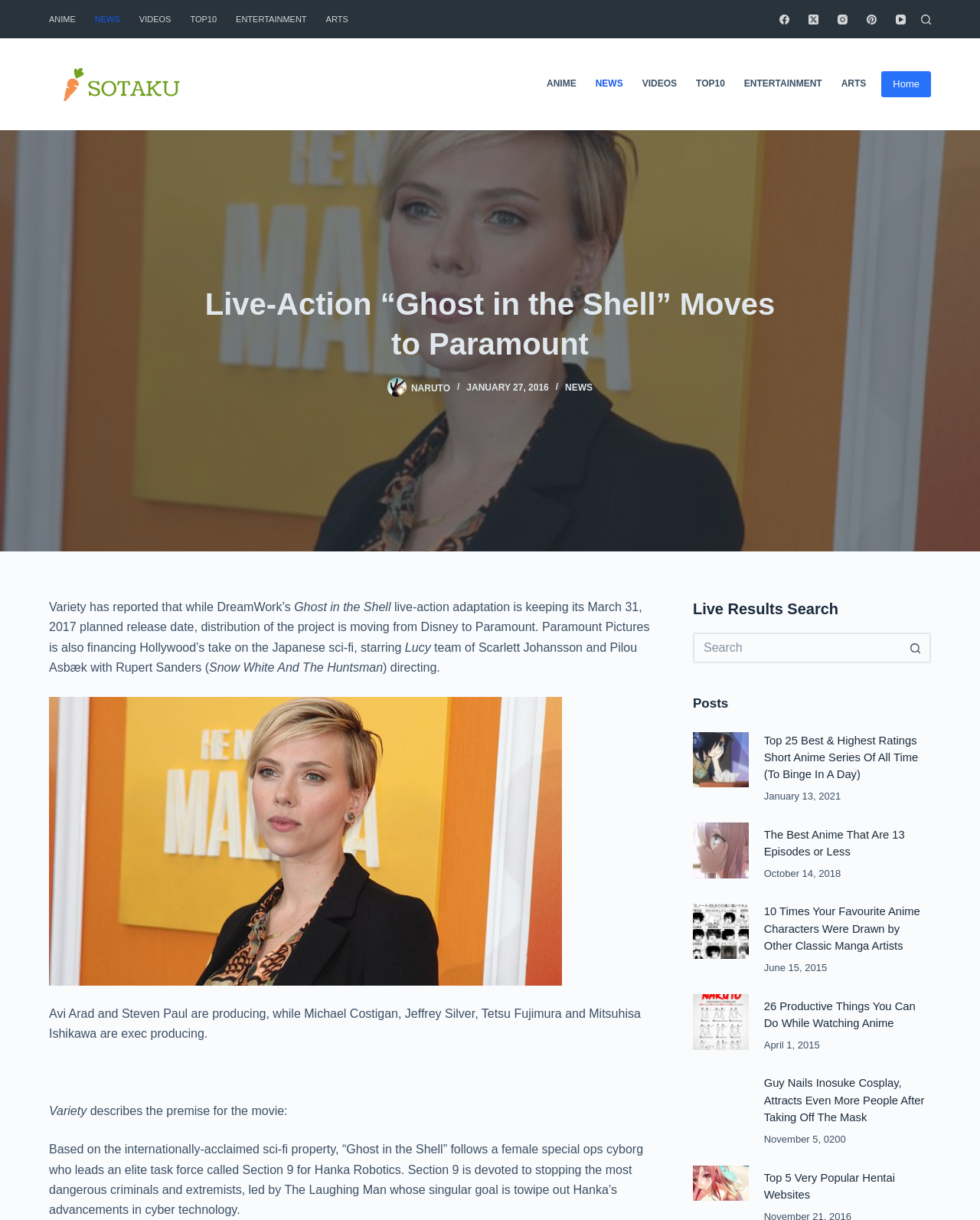Please locate the bounding box coordinates of the element that needs to be clicked to achieve the following instruction: "Search by expertise, name or affiliation". The coordinates should be four float numbers between 0 and 1, i.e., [left, top, right, bottom].

None